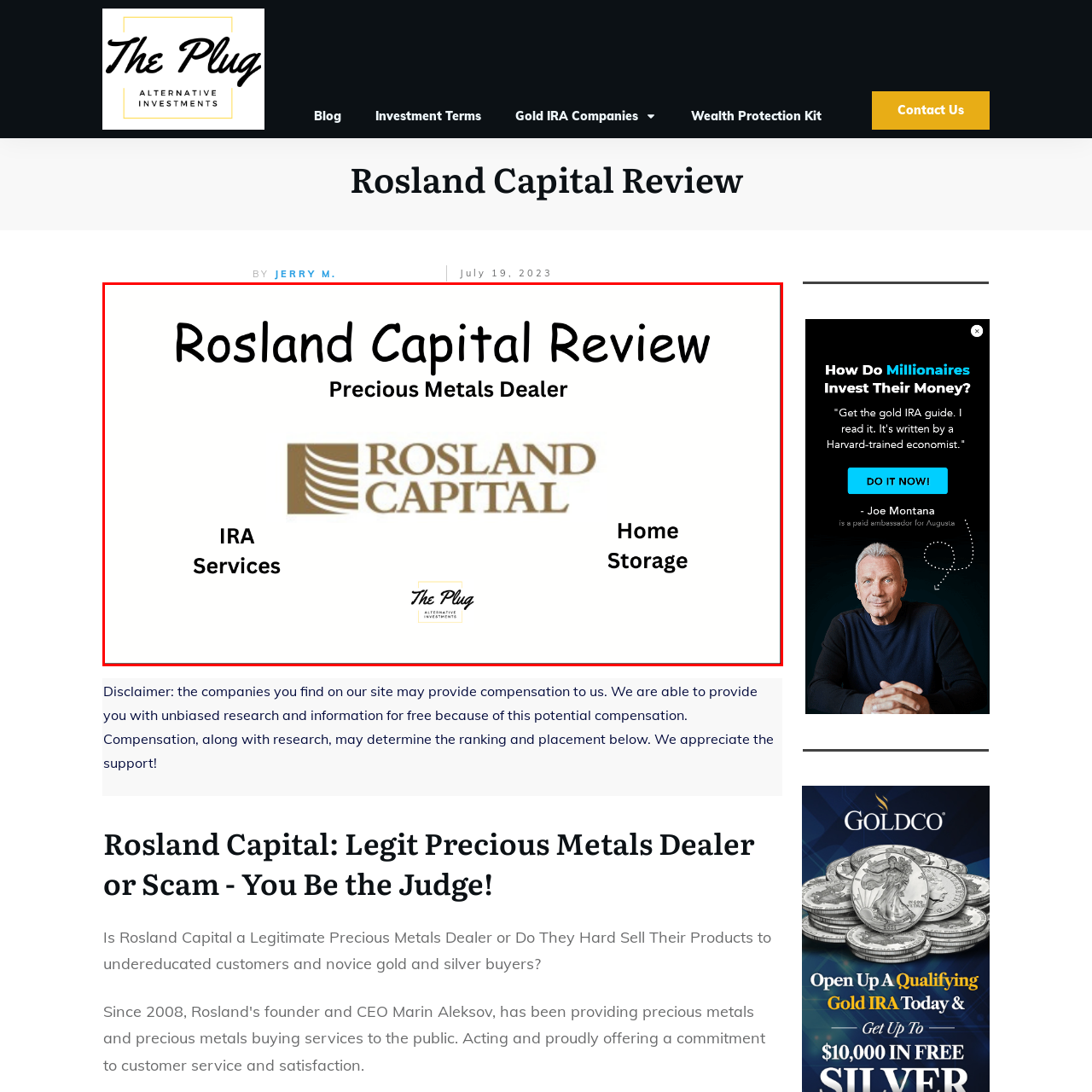Generate a detailed description of the image highlighted within the red border.

The image features a promotional banner for "Rosland Capital Review," highlighting the company as a precious metals dealer. At the center, the logo for Rosland Capital is prominently displayed, showcasing its branding in elegant typography. Flanking the logo, two key services are listed: "IRA Services" on the left and "Home Storage" on the right, indicating the company's offerings related to investing in precious metals. The overall design is clean and professional, punctuated by the tagline "The Plug Alternative Investments" at the bottom, which suggests a focus on alternative investment options. This image serves as a visually engaging introduction to Rosland Capital's business and services.